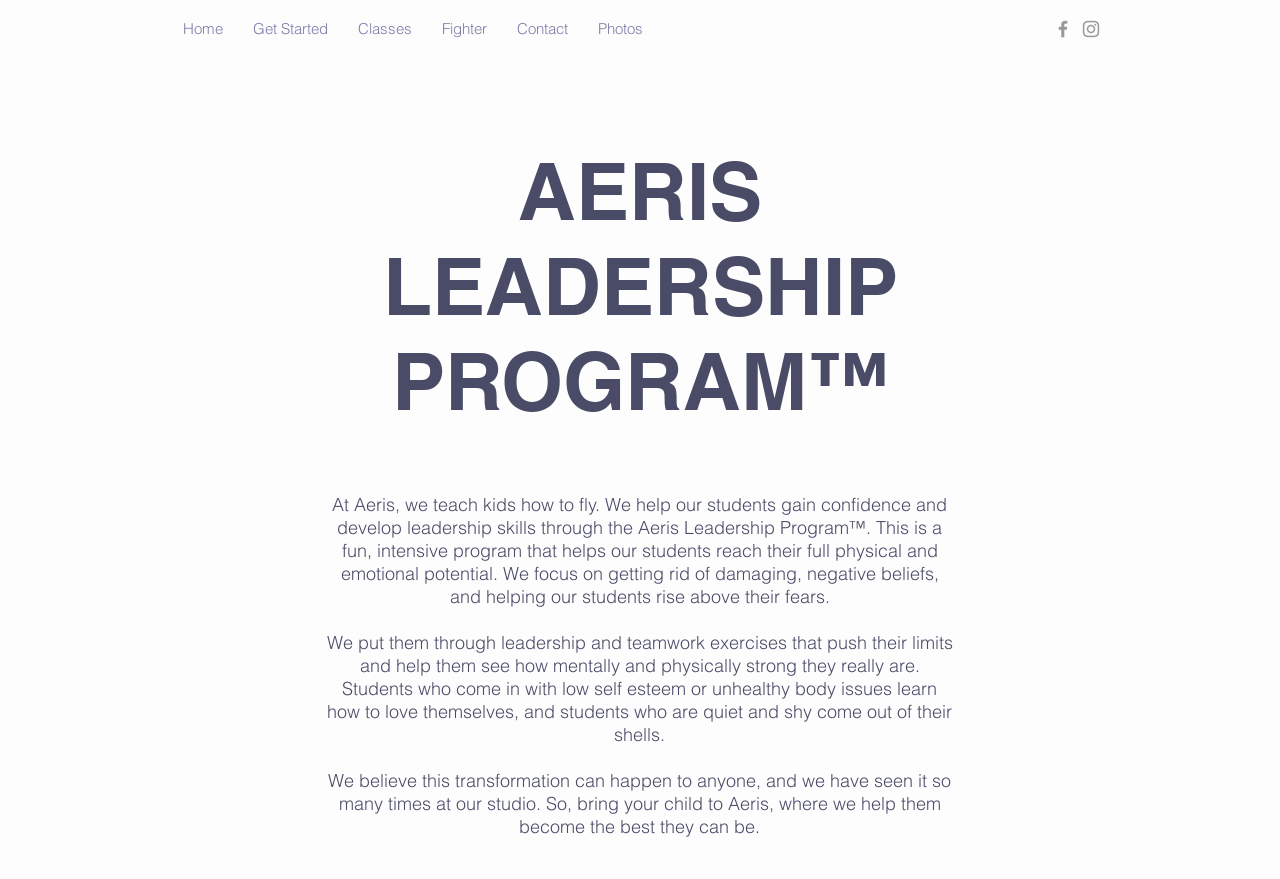Give a detailed account of the webpage.

The webpage is about the Aeris Leadership Program, which is a unique program offered by Aeris Aerial Arts studio. At the top left of the page, there is a navigation menu with links to "Home", "Get Started", "Classes", "Fighter", "Contact", and "Photos". 

On the top right, there is a social bar with links to Facebook and Instagram, represented by grey icons. 

The main content of the page is divided into sections. The first section has a heading "AERIS LEADERSHIP PROGRAM™" and a paragraph of text that explains the program's purpose and benefits. This section is located in the middle of the page, spanning about half of the page's width. 

Below the heading, there are three blocks of text that describe the program in more detail. The first block explains how the program helps students gain confidence and develop leadership skills. The second block describes the leadership and teamwork exercises that students participate in. The third block emphasizes the transformative power of the program and invites parents to bring their children to Aeris. These blocks of text are stacked vertically, taking up most of the page's height.